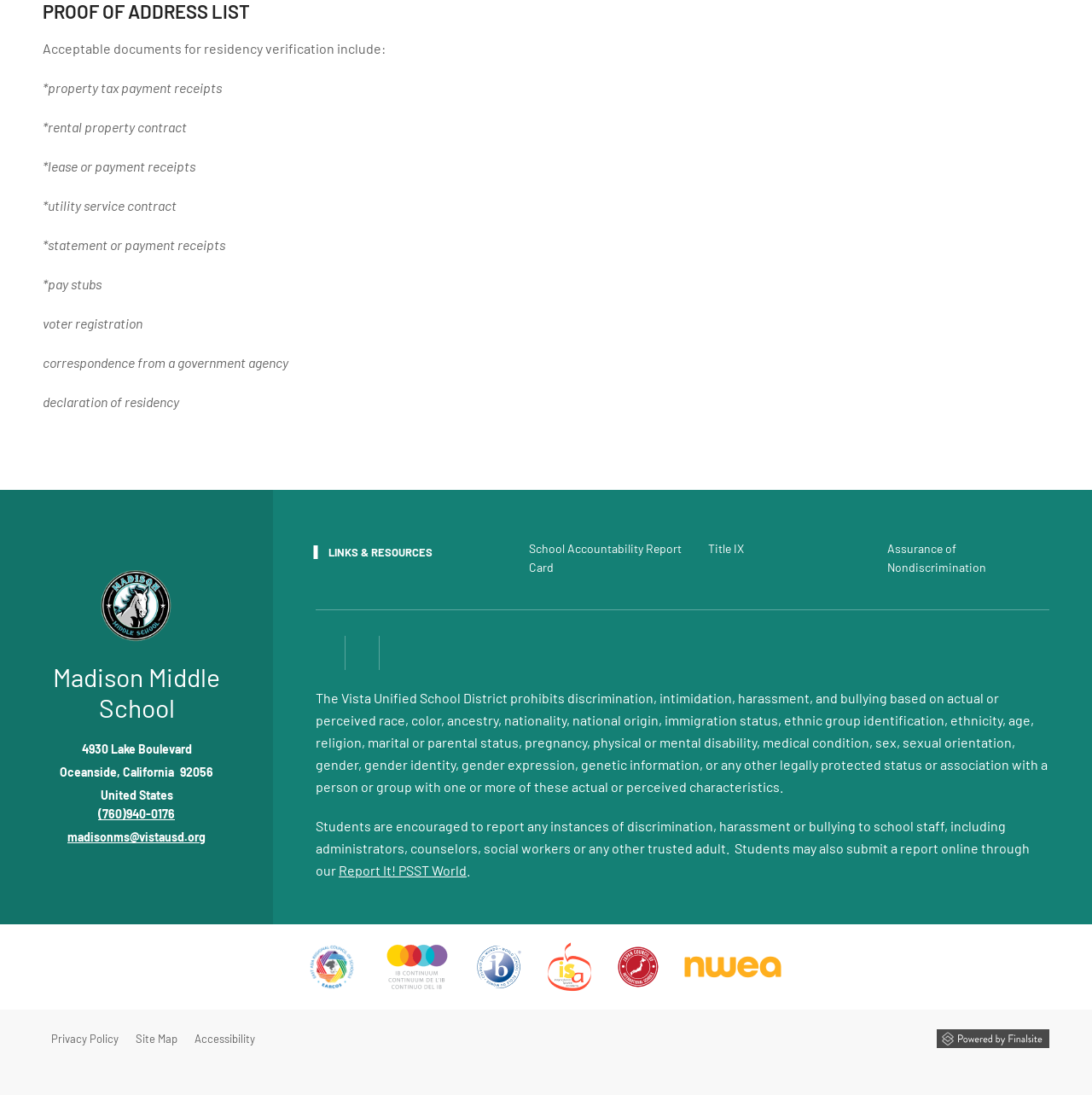Find the bounding box coordinates for the UI element that matches this description: "Accessibility".

[0.17, 0.93, 0.241, 0.968]